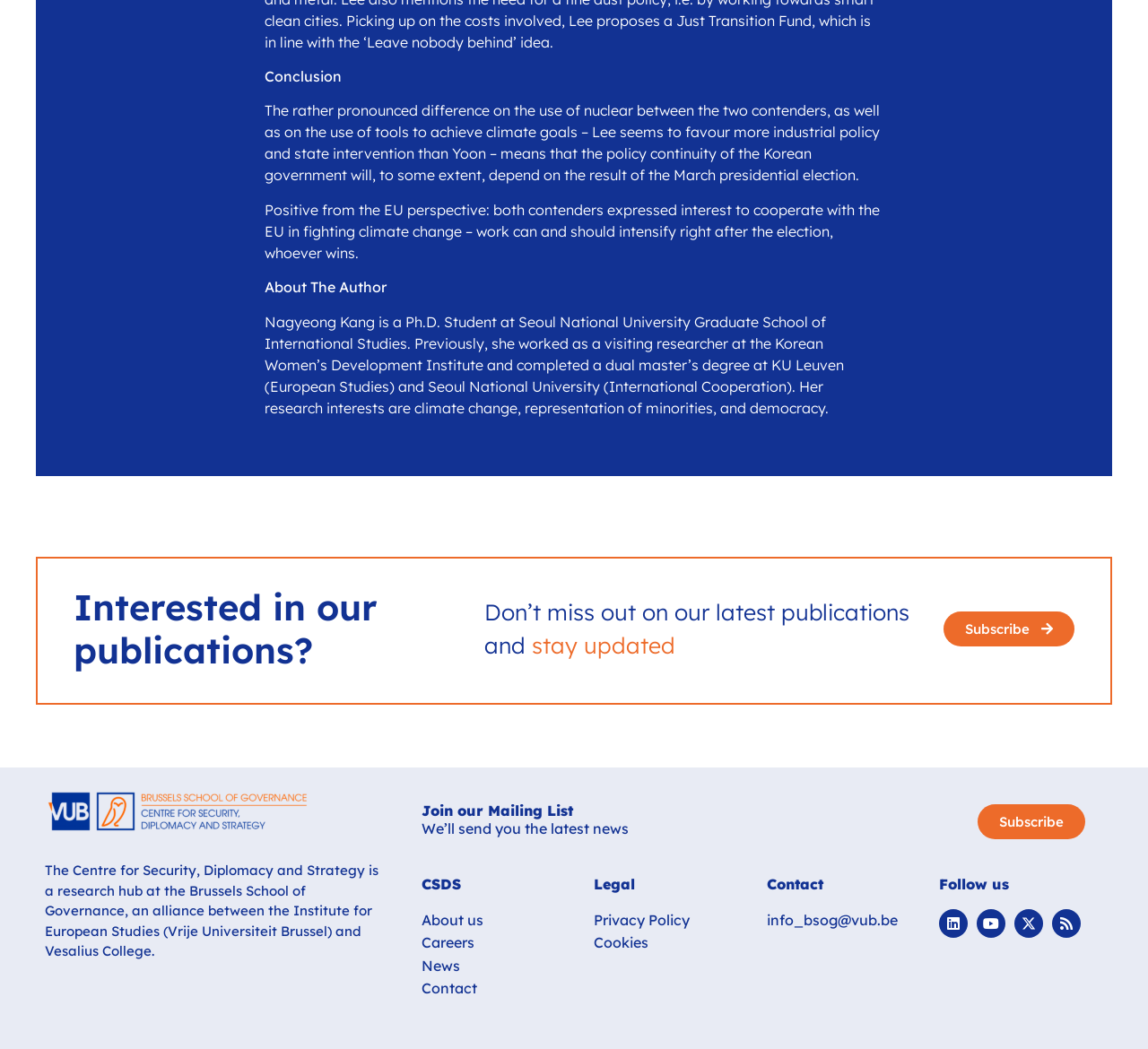Please find the bounding box for the UI component described as follows: "About us".

[0.367, 0.868, 0.421, 0.885]